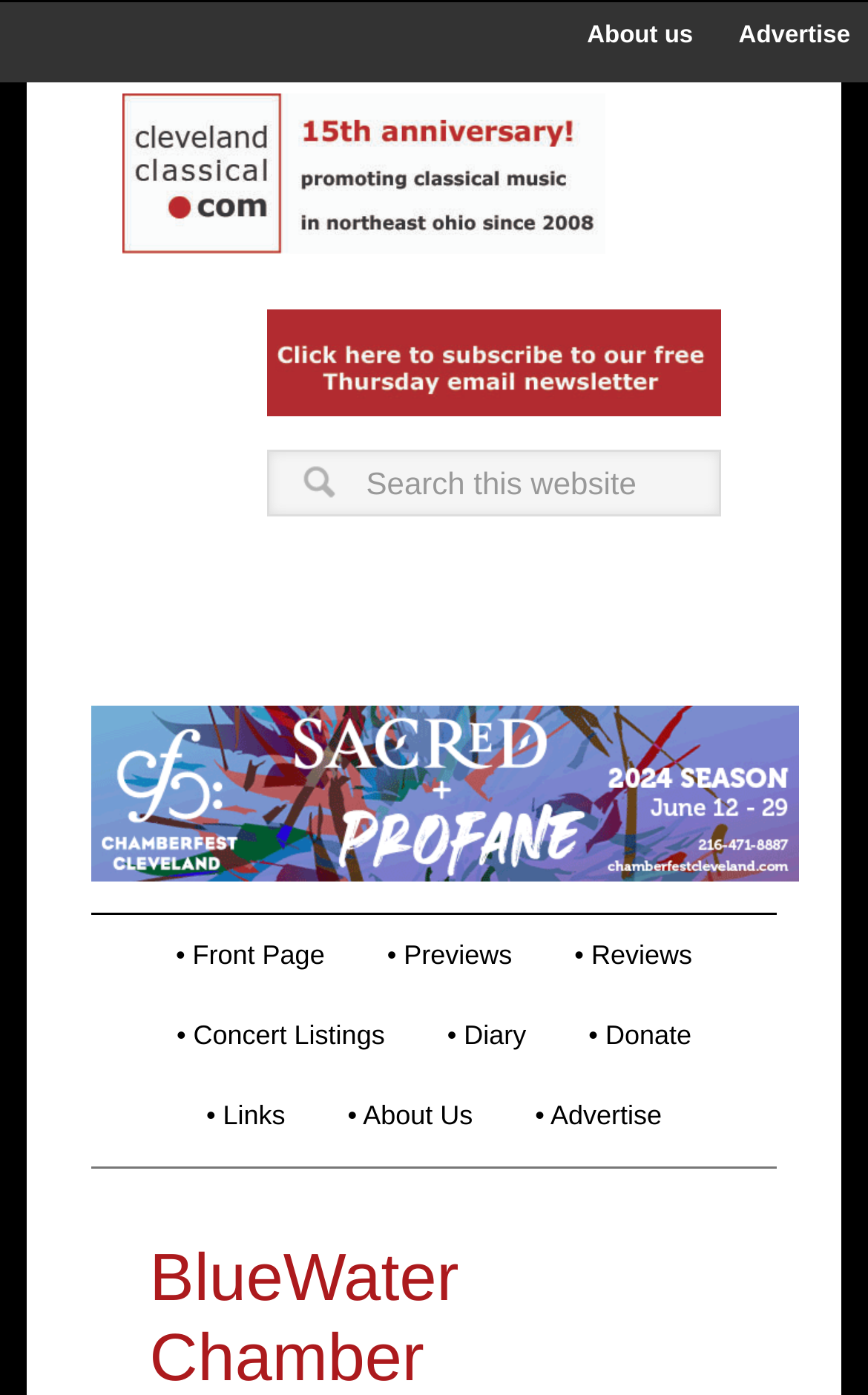Reply to the question with a single word or phrase:
What is the name of the orchestra?

BlueWater Chamber Orchestra